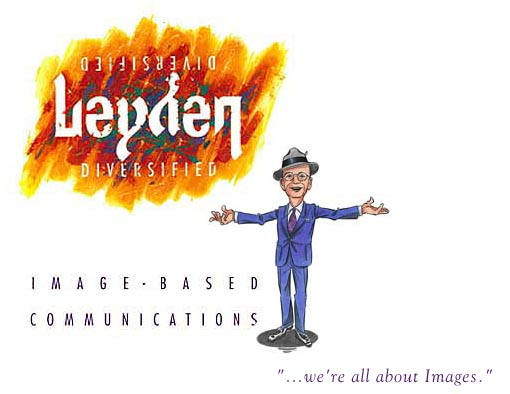Give a one-word or phrase response to the following question: What is the core focus of Leyden Diversified?

Images